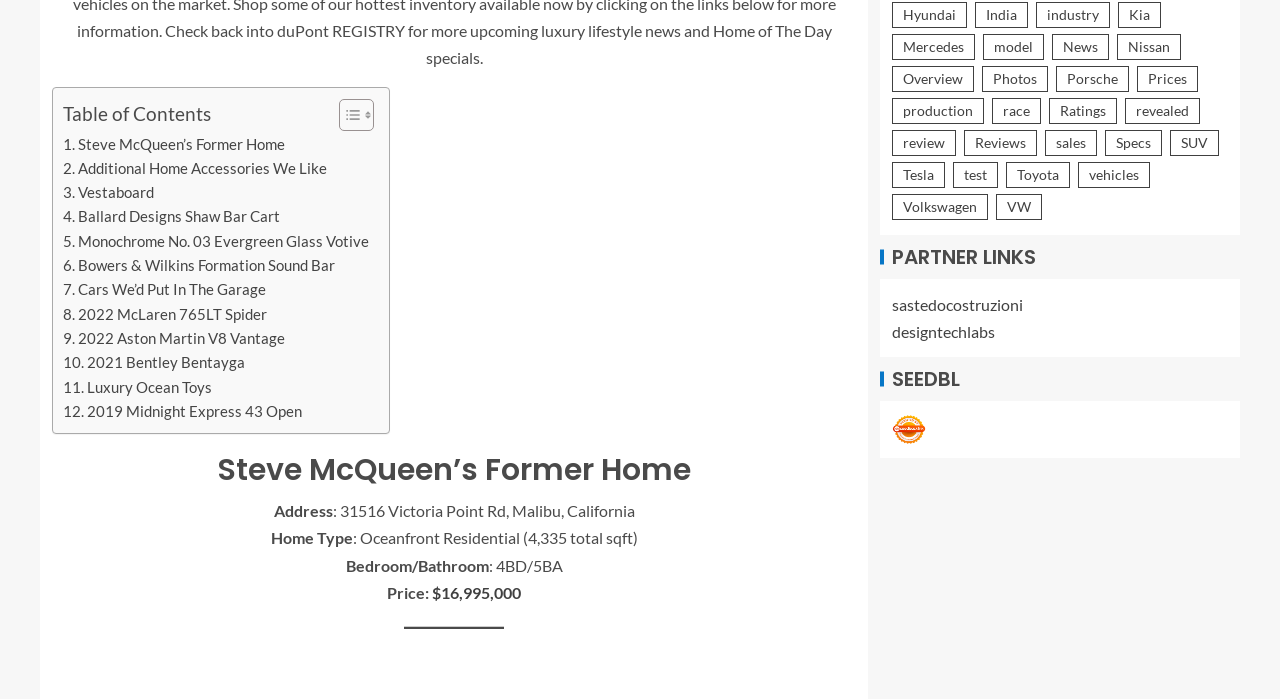What is the price of Steve McQueen’s Former Home?
Refer to the image and provide a one-word or short phrase answer.

$16,995,000